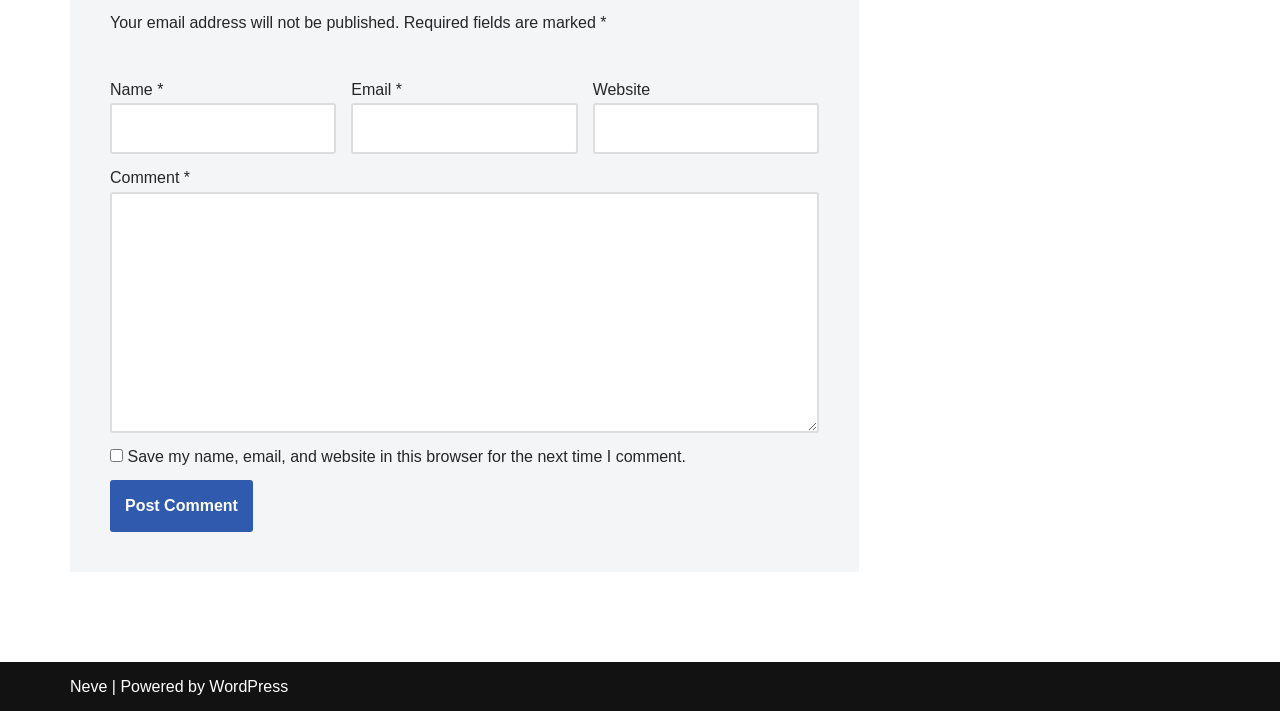Determine the bounding box coordinates for the UI element described. Format the coordinates as (top-left x, top-left y, bottom-right x, bottom-right y) and ensure all values are between 0 and 1. Element description: parent_node: Comment * name="comment"

[0.086, 0.269, 0.64, 0.609]